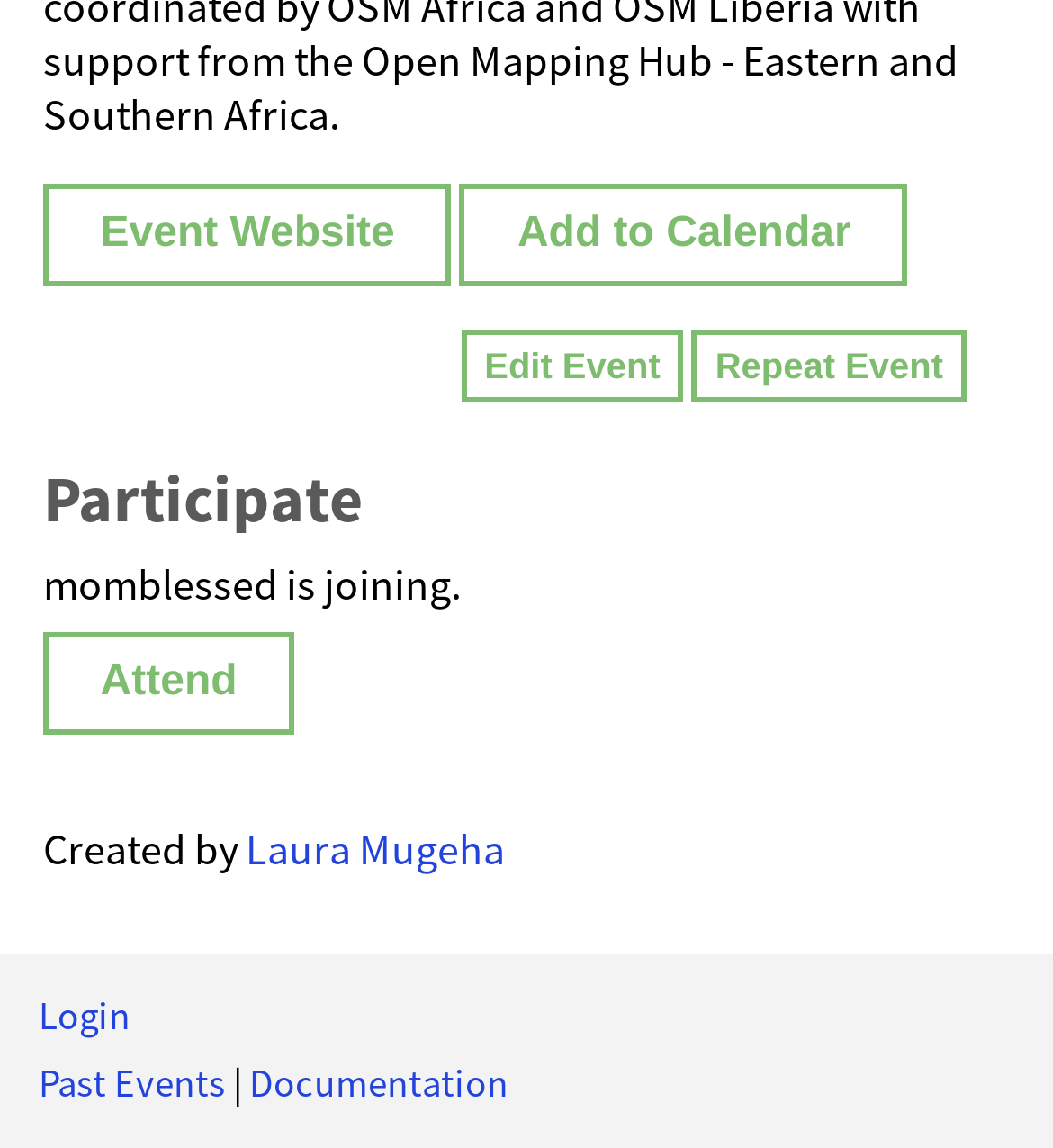Locate the bounding box coordinates of the clickable part needed for the task: "Edit the event".

[0.438, 0.292, 0.649, 0.339]